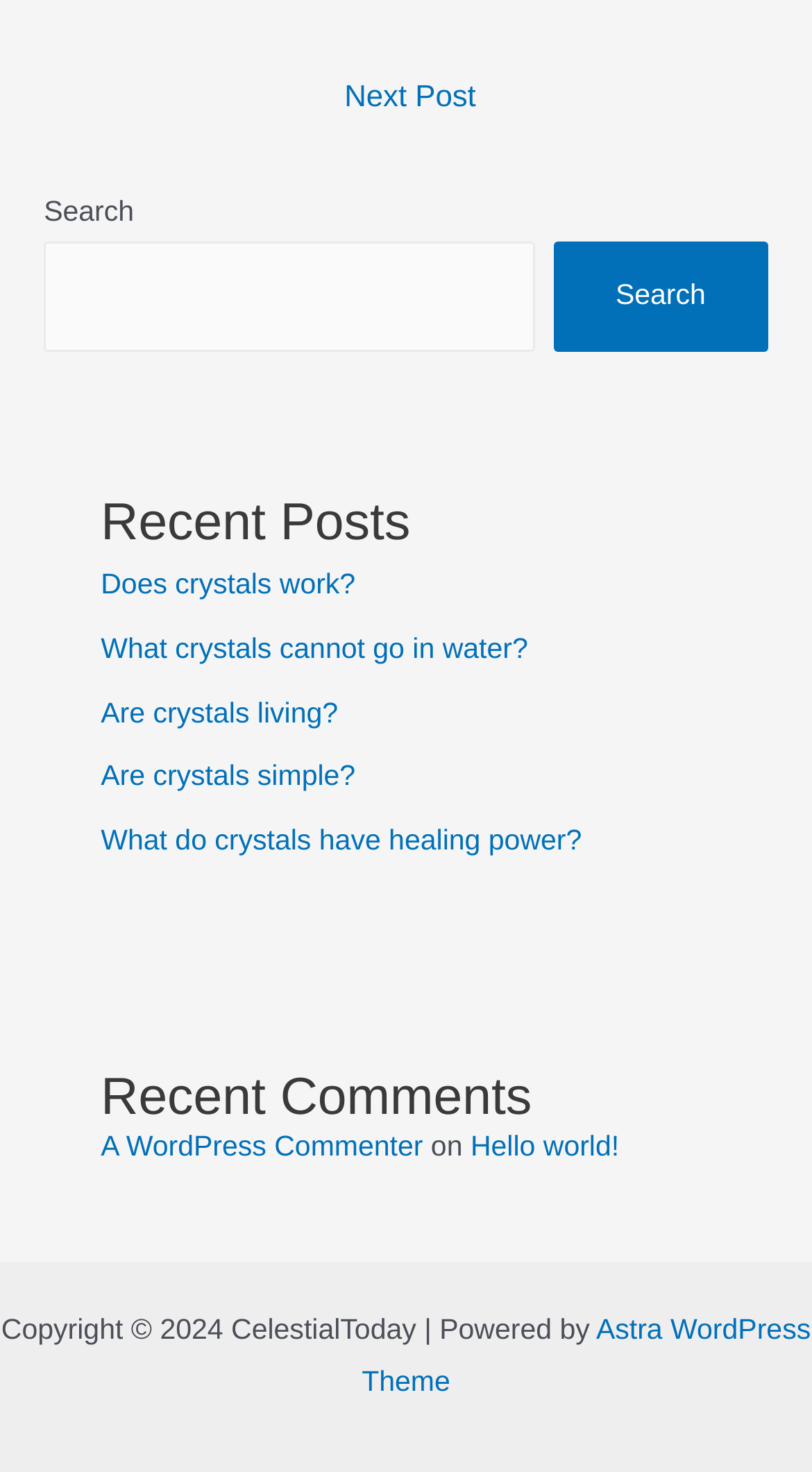Please identify the bounding box coordinates of the clickable area that will allow you to execute the instruction: "View recent comments".

[0.124, 0.722, 0.876, 0.768]